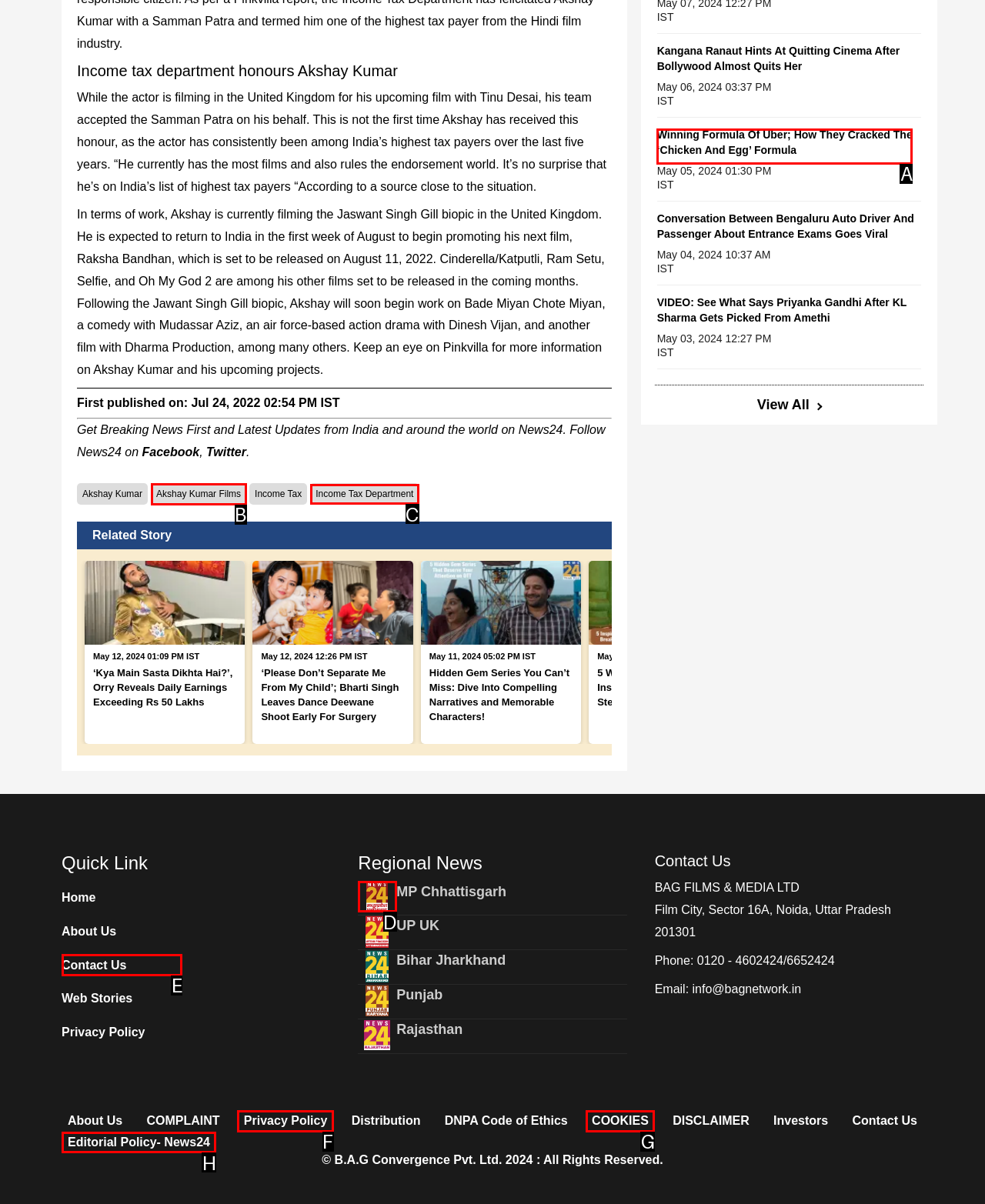Identify the HTML element to select in order to accomplish the following task: Explore the news about Income Tax Department
Reply with the letter of the chosen option from the given choices directly.

C